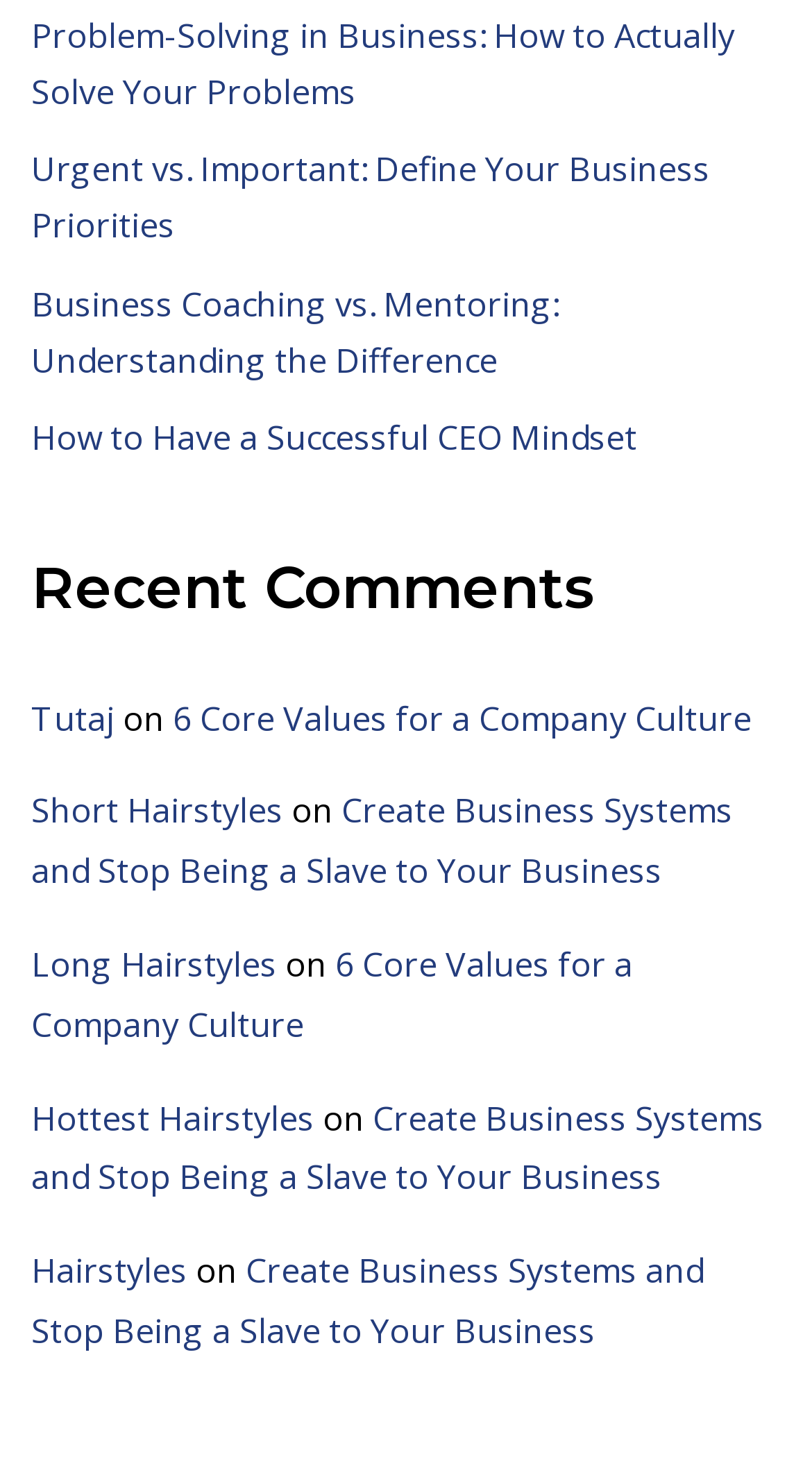Use the information in the screenshot to answer the question comprehensively: What is the topic of the first link?

The first link on the webpage has the text 'Problem-Solving in Business: How to Actually Solve Your Problems', which suggests that the topic of the link is problem-solving in a business context.